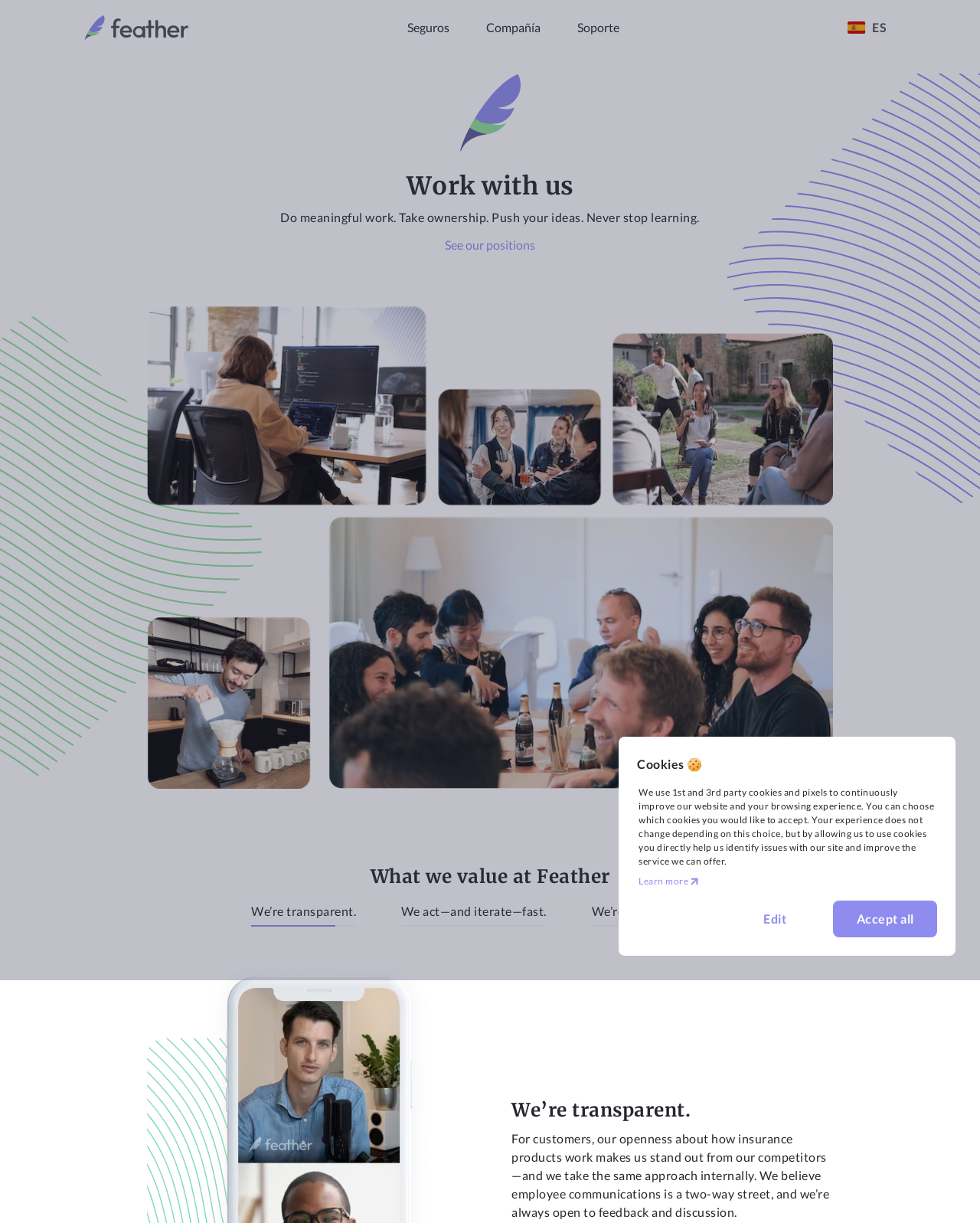Determine the bounding box coordinates for the area that needs to be clicked to fulfill this task: "See our job positions". The coordinates must be given as four float numbers between 0 and 1, i.e., [left, top, right, bottom].

[0.15, 0.195, 0.85, 0.205]